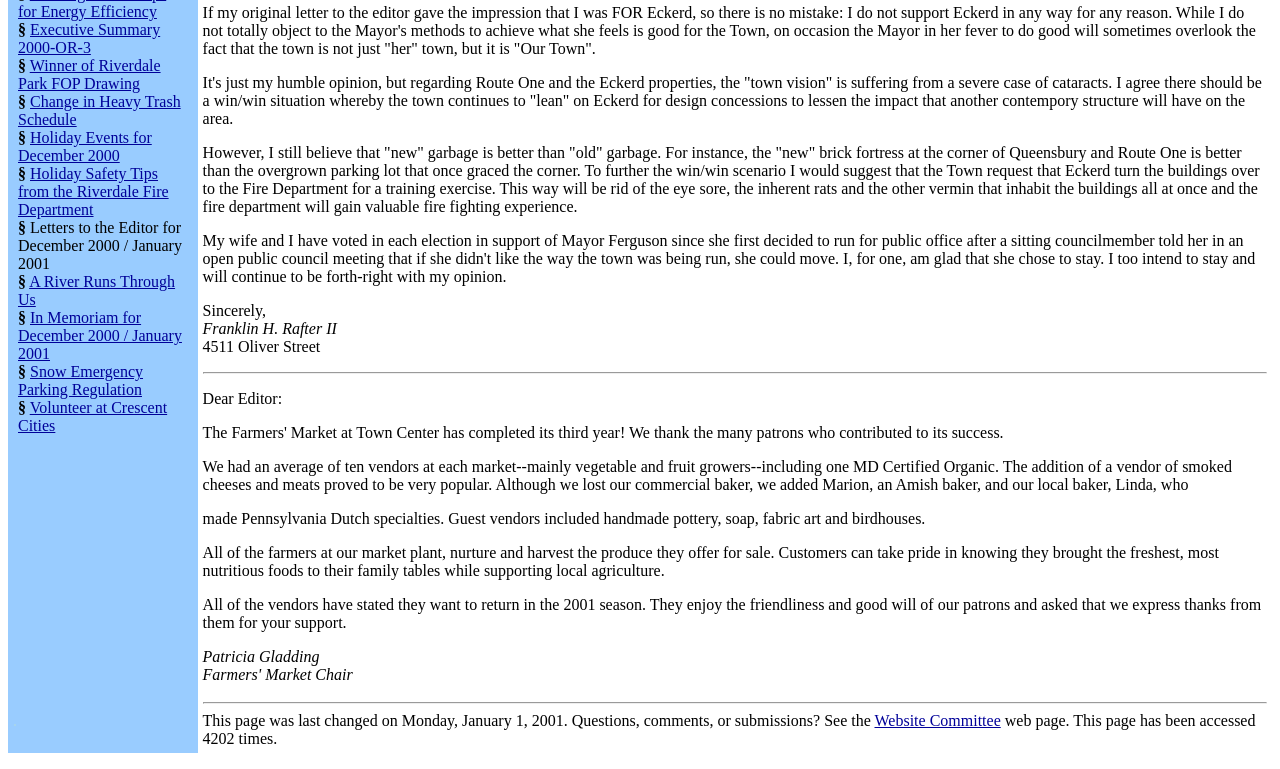Please find the bounding box for the UI element described by: "Website Committee".

[0.683, 0.926, 0.782, 0.948]